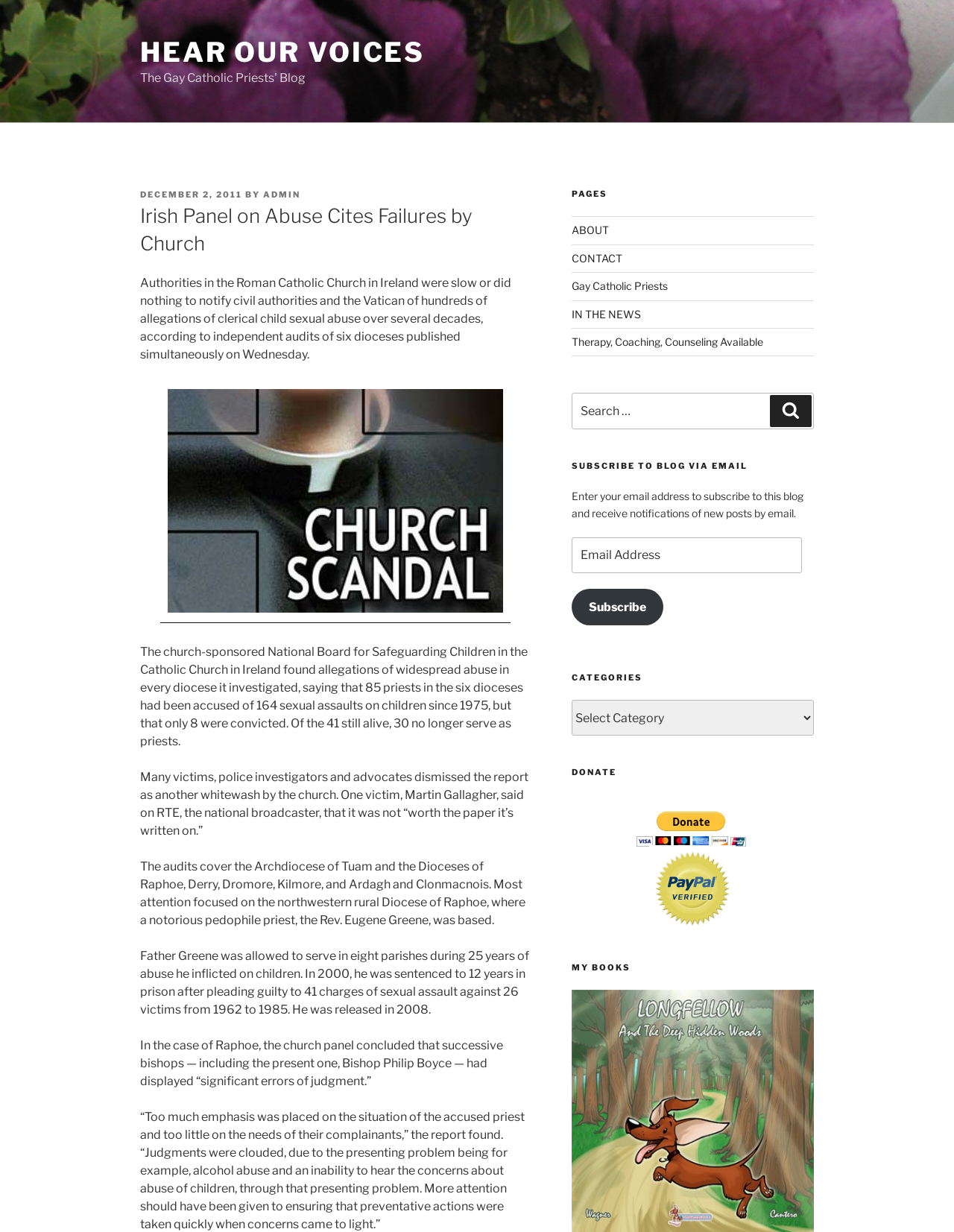What is the topic of the article?
Refer to the image and give a detailed response to the question.

The topic of the article can be inferred from the first paragraph of the text, which mentions 'allegations of clerical child sexual abuse' and provides statistics on the number of priests accused and convicted.